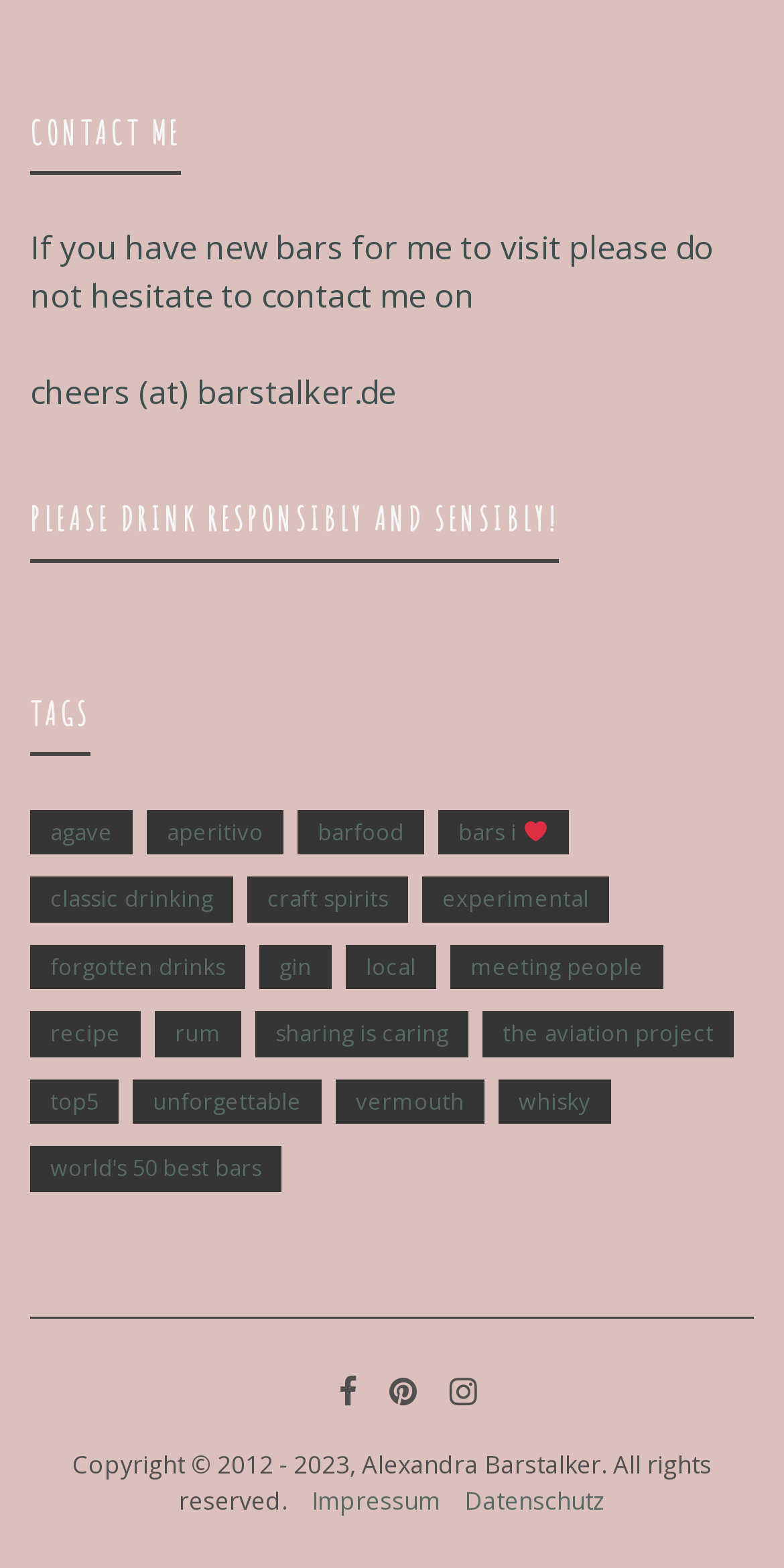Can you find the bounding box coordinates of the area I should click to execute the following instruction: "Contact the author"?

[0.038, 0.144, 0.91, 0.203]